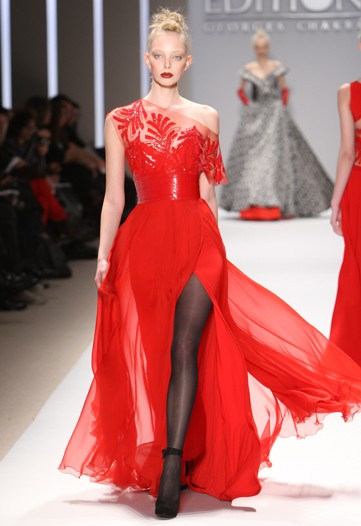What is the purpose of the showcased outfit?
Based on the screenshot, respond with a single word or phrase.

Red carpet appearances